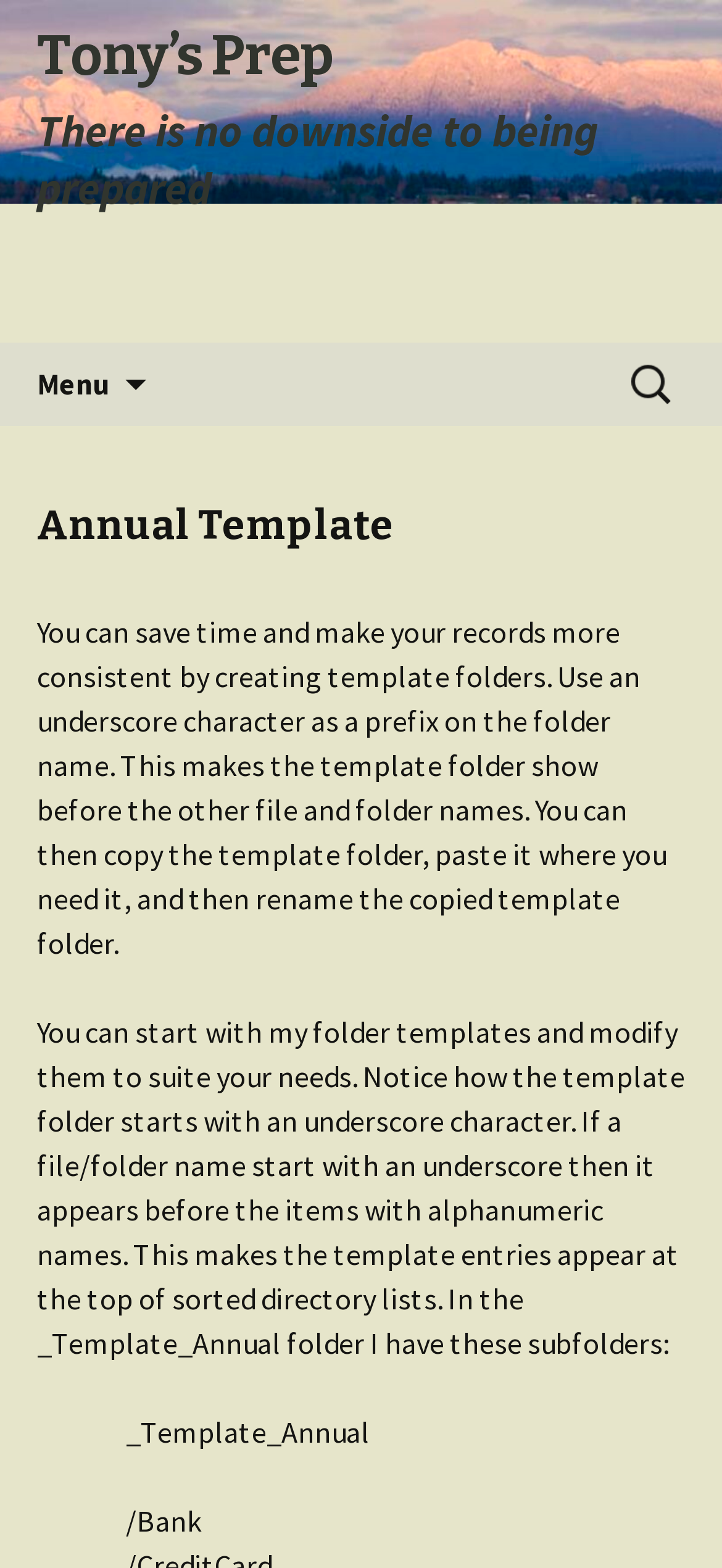Please answer the following question using a single word or phrase: 
What is the purpose of creating template folders?

Save time and make records consistent